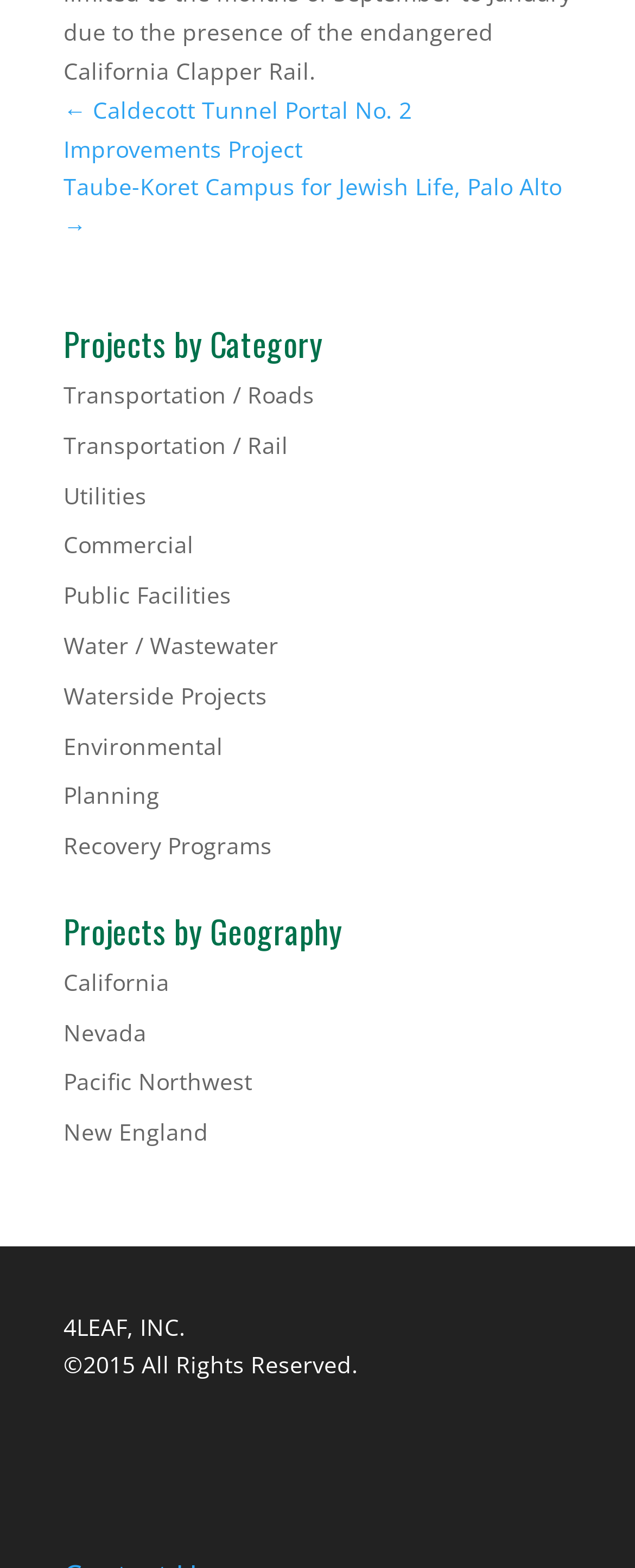Analyze the image and answer the question with as much detail as possible: 
How many project categories are listed on the webpage?

The 'Projects by Category' section lists 12 project categories: Transportation / Roads, Transportation / Rail, Utilities, Commercial, Public Facilities, Water / Wastewater, Waterside Projects, Environmental, Planning, and Recovery Programs.